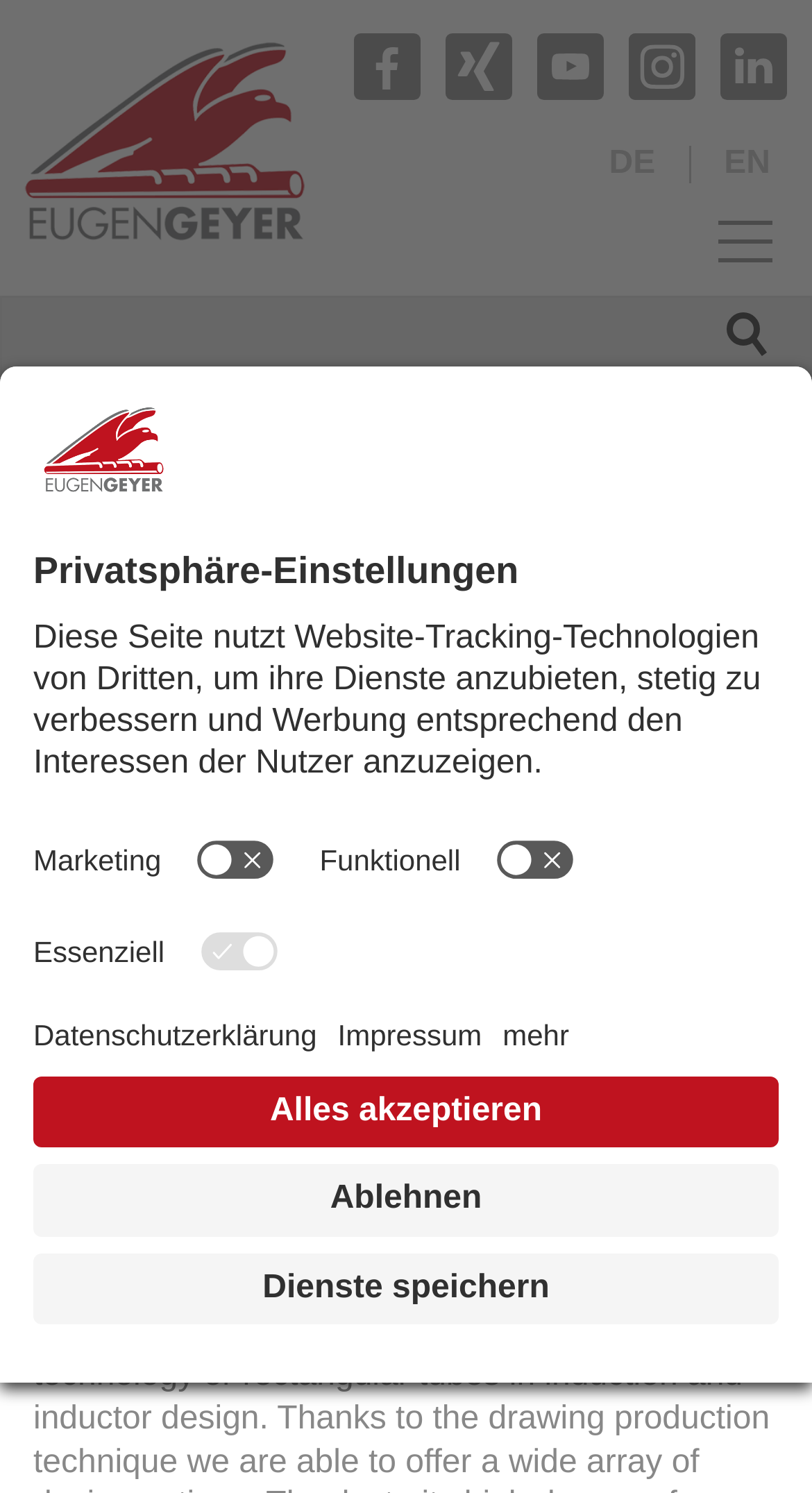Answer the question below with a single word or a brief phrase: 
What language options are available on the website?

EN, DE